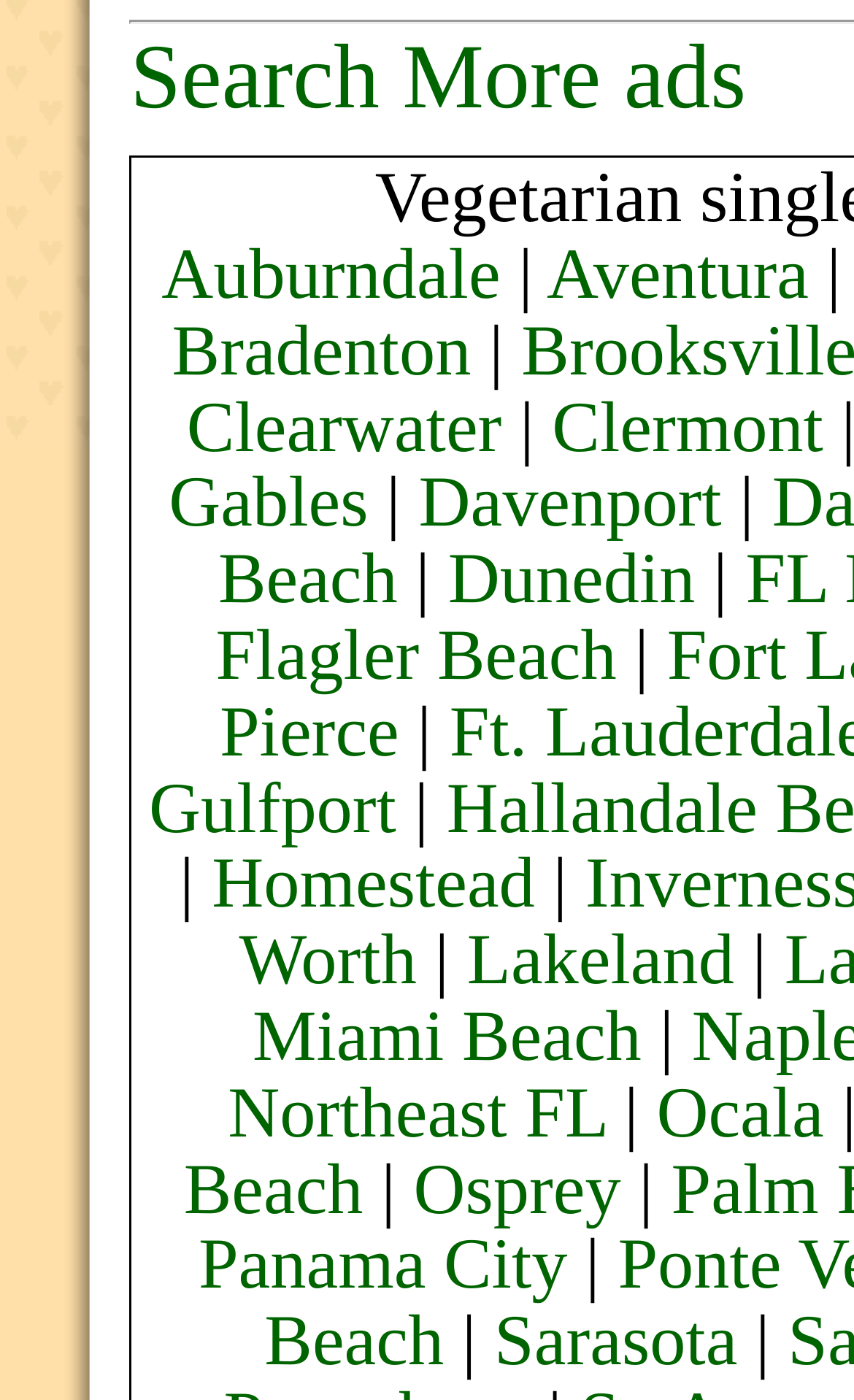Are there any static text elements on this webpage?
Examine the screenshot and reply with a single word or phrase.

Yes